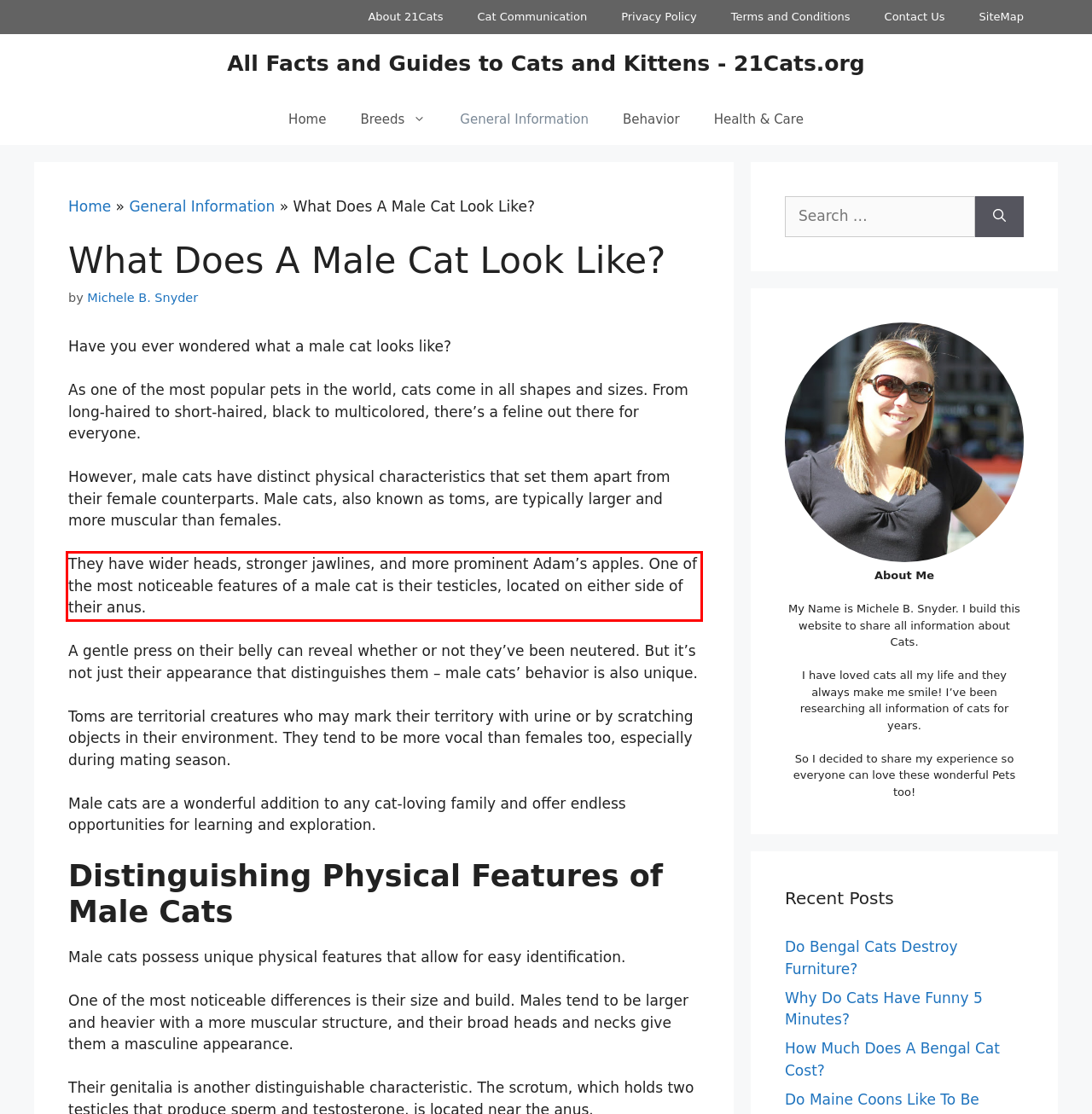Examine the webpage screenshot, find the red bounding box, and extract the text content within this marked area.

They have wider heads, stronger jawlines, and more prominent Adam’s apples. One of the most noticeable features of a male cat is their testicles, located on either side of their anus.